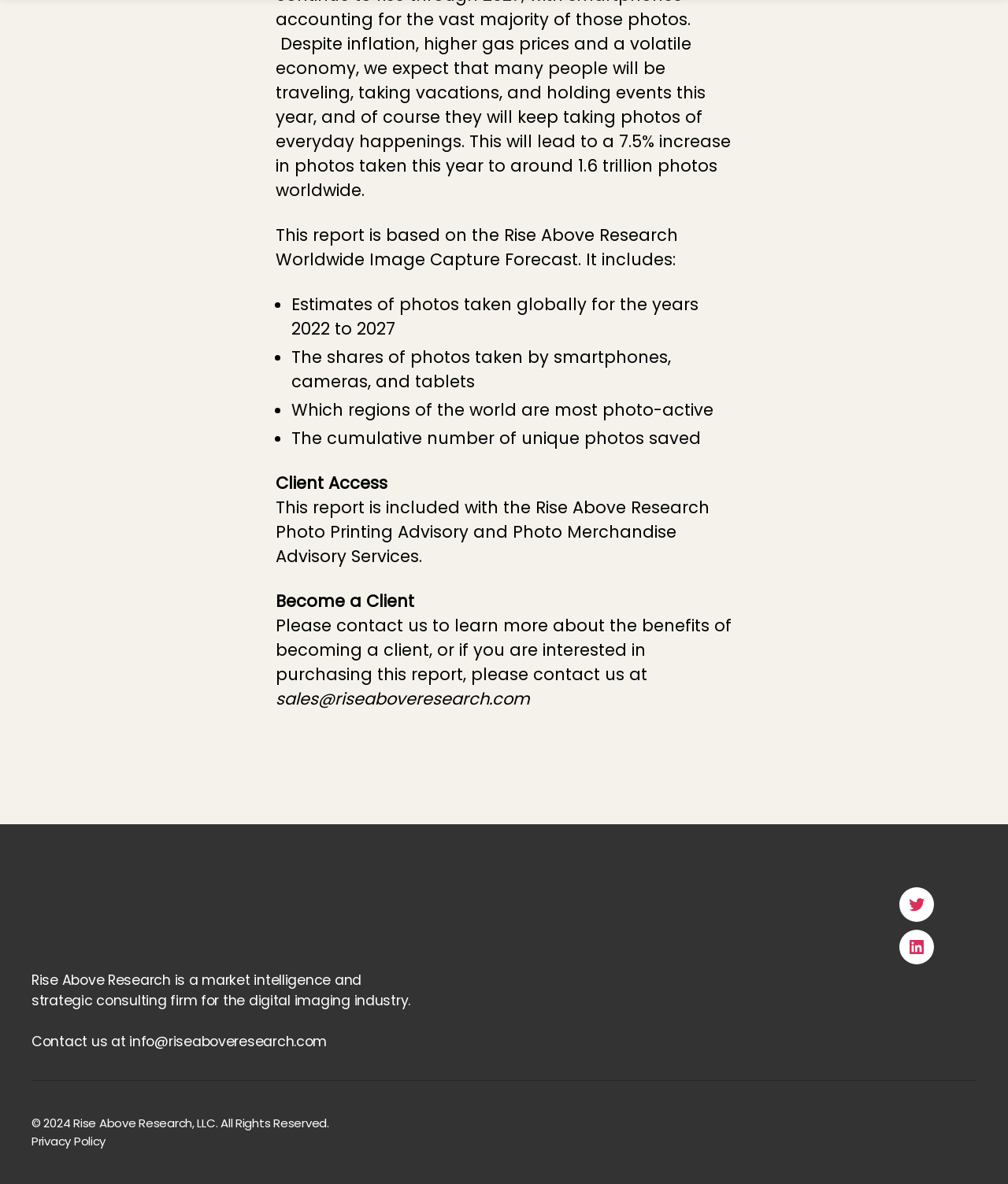How can I learn more about becoming a client?
Please provide a single word or phrase as the answer based on the screenshot.

contact us